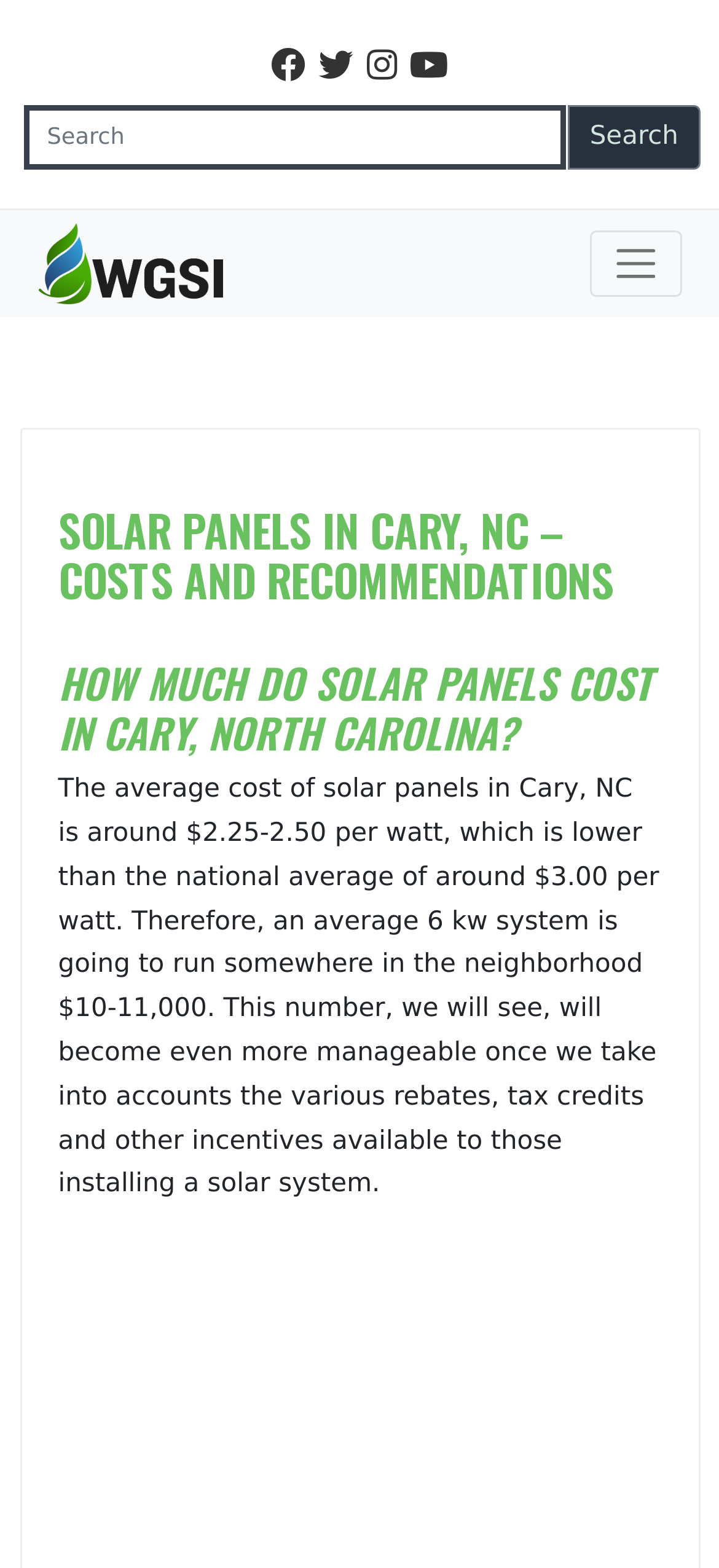With reference to the screenshot, provide a detailed response to the question below:
What is the average cost of solar panels in Cary, NC?

The answer can be found in the paragraph that starts with 'The average cost of solar panels in Cary, NC is around...'. It states that the average cost of solar panels in Cary, NC is around $2.25-2.50 per watt, which is lower than the national average.